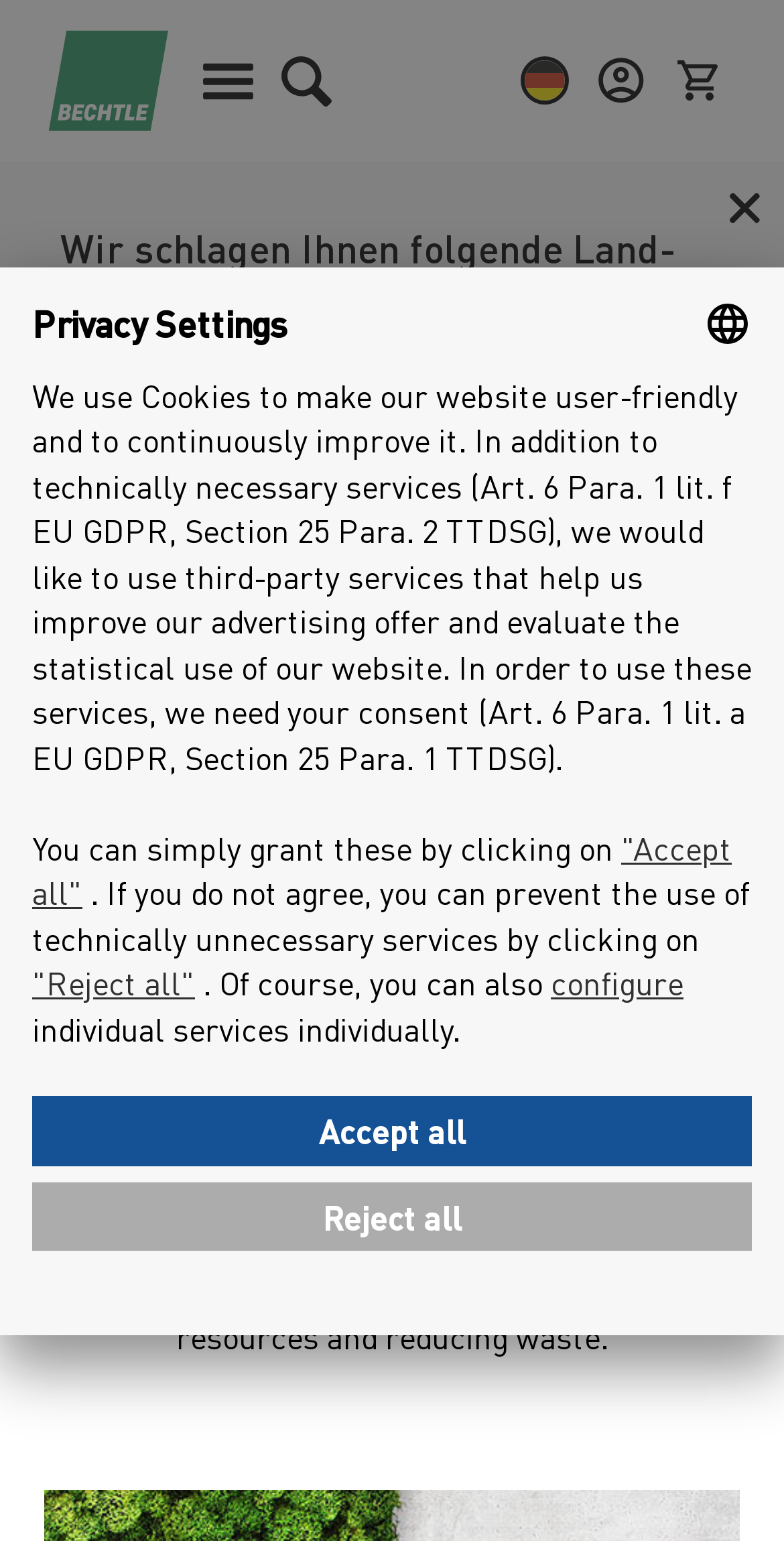Indicate the bounding box coordinates of the element that needs to be clicked to satisfy the following instruction: "Click the 'Find' button". The coordinates should be four float numbers between 0 and 1, i.e., [left, top, right, bottom].

[0.346, 0.029, 0.436, 0.075]